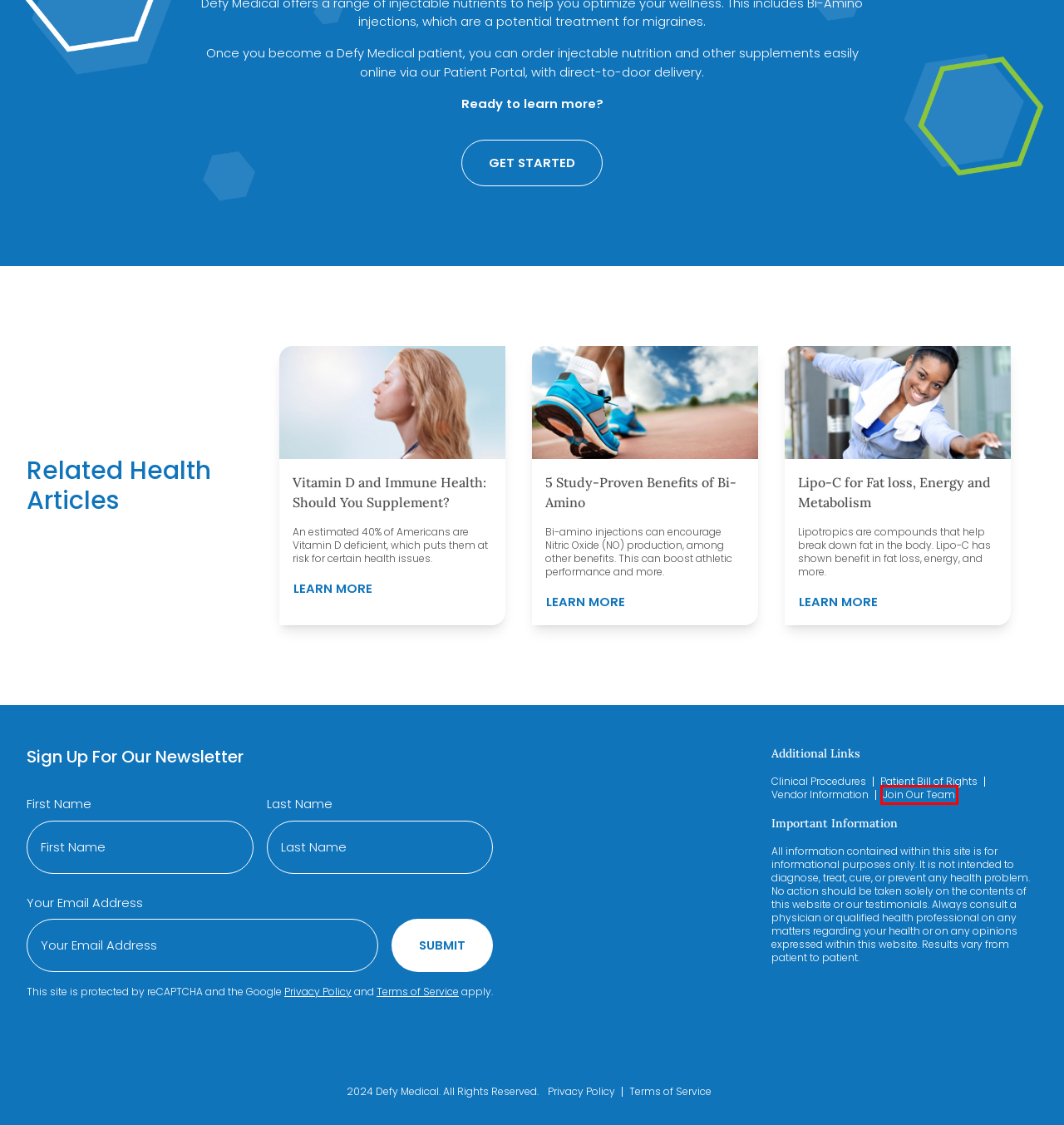Using the screenshot of a webpage with a red bounding box, pick the webpage description that most accurately represents the new webpage after the element inside the red box is clicked. Here are the candidates:
A. Vitamin D and Immune Health: Should You Supplement? - Defy Medical
B. Work at Defy Medical - Defy Medical
C. Patient Bill of Rights - Defy Medical
D. Clinical Procedures - Defy Medical
E. Vendor Information - Defy Medical
F. Lipo-C for Fat loss, Energy and Metabolism - Defy Medical
G. Privacy Policy - Defy Medical
H. Terms of Service - Defy Medical

B